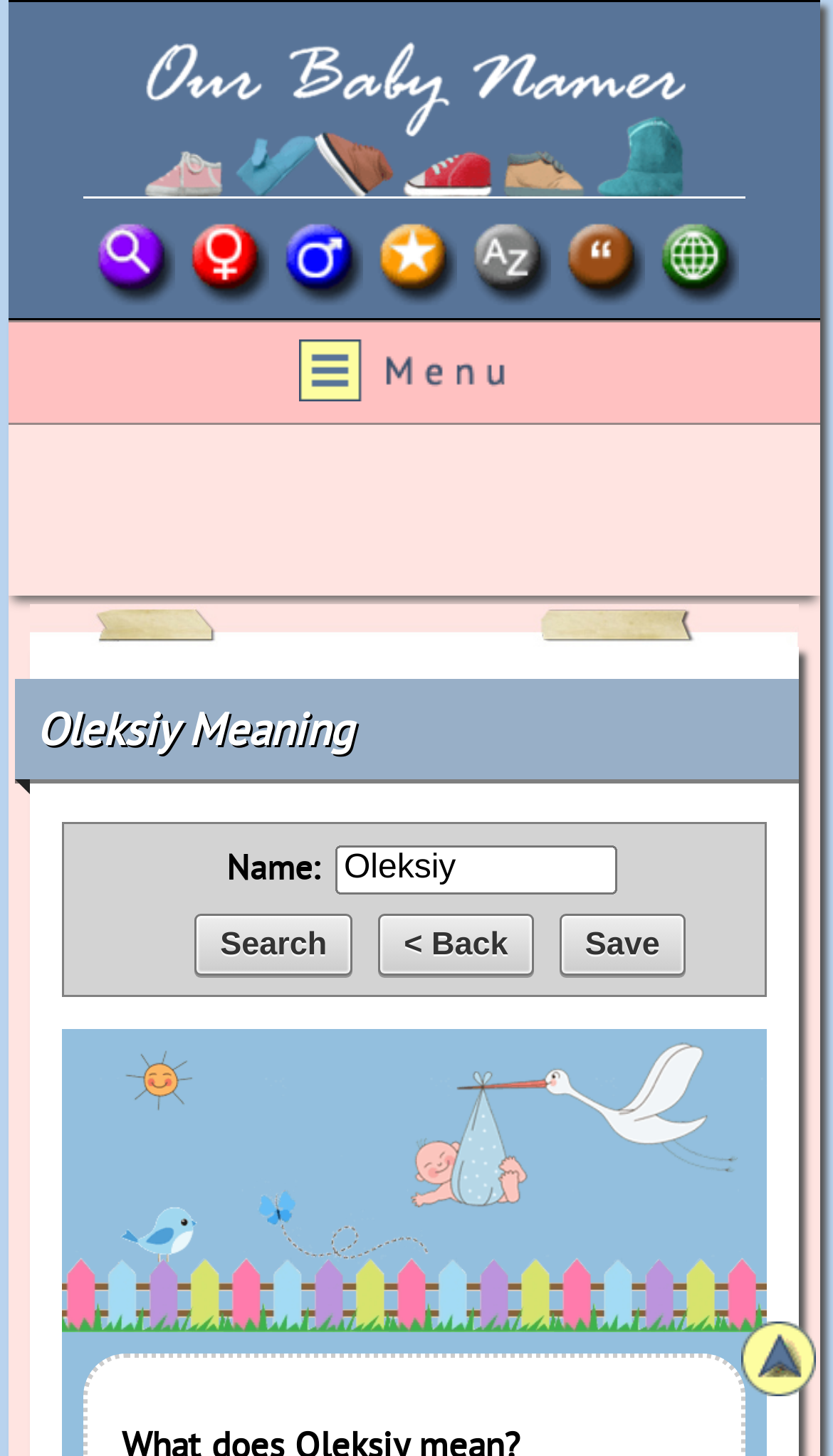Illustrate the webpage with a detailed description.

The webpage is about the baby boy name Oleksiy, providing information on its meaning, popularity, hieroglyphics, numerology, and other interesting facts. 

At the top right corner, there is a link with an accompanying image. Below it, there is a logo image with a link. To the right of the logo, there are several links with corresponding images, including "Super Search", "Girl Names", "Boy Names", "2019 Most Popular Names", "Search By Letter", "Search By Name", and "Search By Origin". 

On the left side, there is a "Menu" link with an image. Below it, there is an advertisement iframe. 

In the main content area, there is a large image. Below the image, there is a heading "Oleksiy Meaning". Under the heading, there are several elements, including a "Name:" label, a textbox, and three buttons: "Search", "< Back", and "Save". 

At the bottom of the page, there is another image.